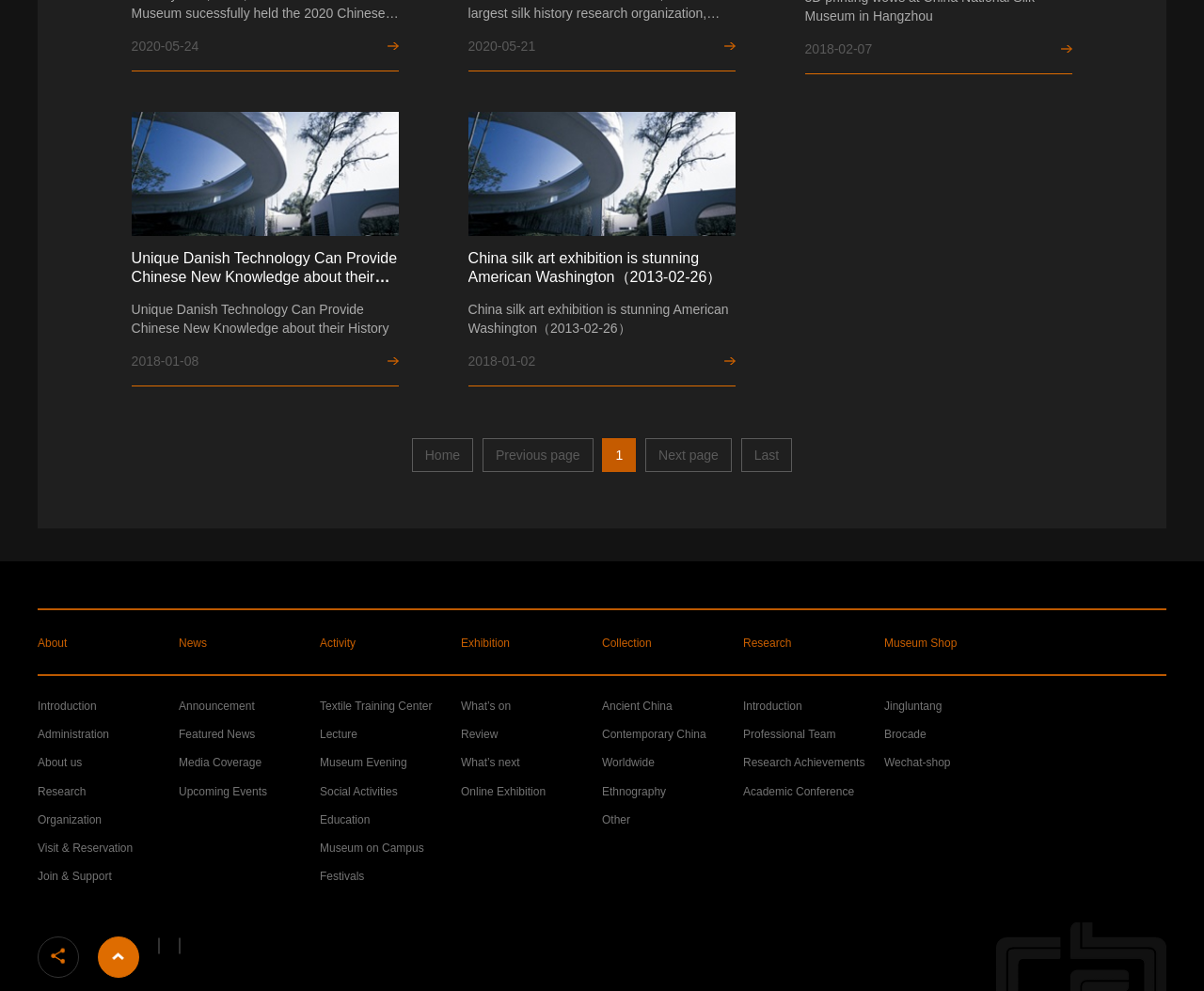Can you specify the bounding box coordinates of the area that needs to be clicked to fulfill the following instruction: "View the 'Unique Danish Technology Can Provide Chinese New Knowledge about their History' article"?

[0.109, 0.252, 0.331, 0.29]